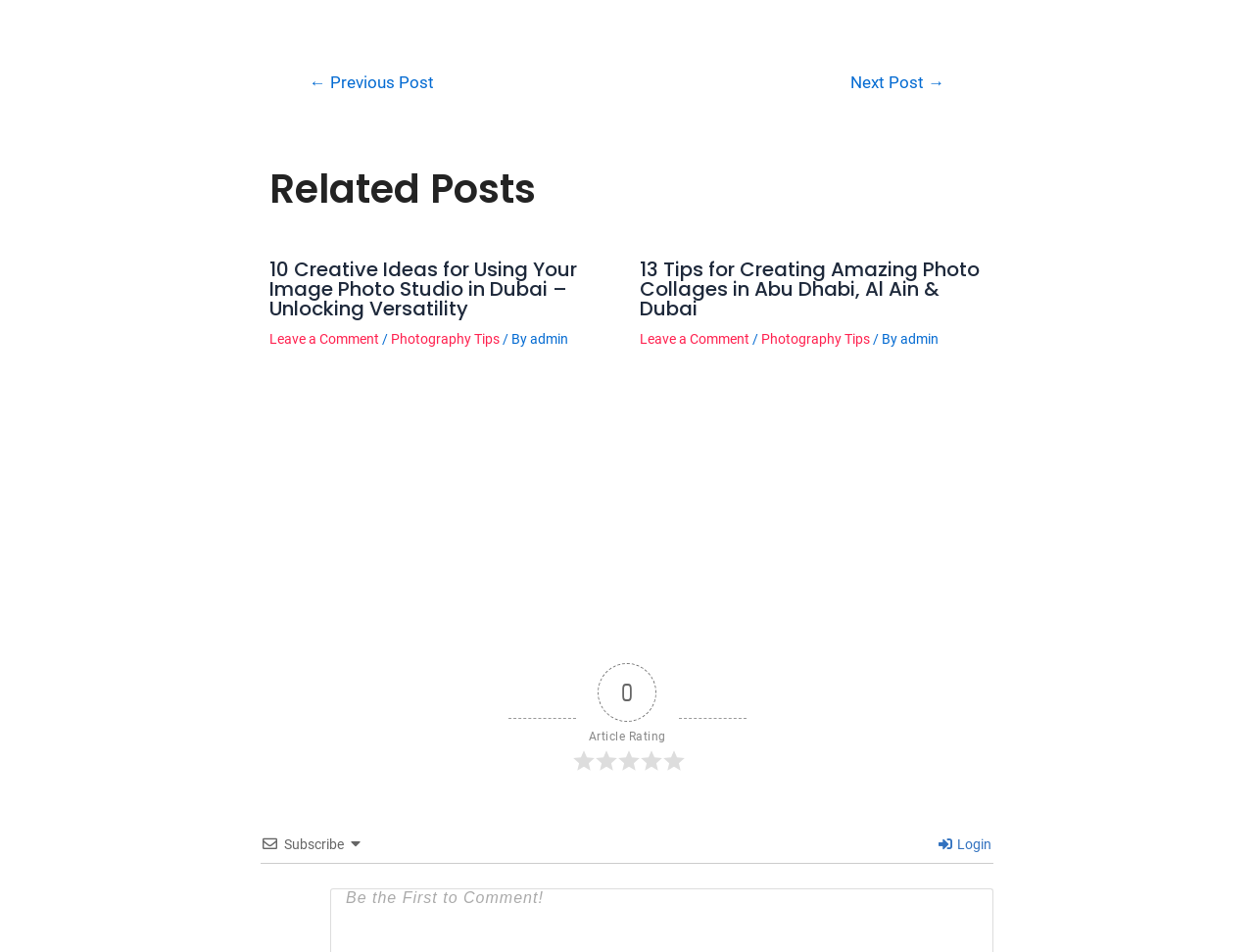Please identify the bounding box coordinates of the region to click in order to complete the task: "View the '13 Tips for Creating Amazing Photo Collages in Abu Dhabi, Al Ain & Dubai' article". The coordinates must be four float numbers between 0 and 1, specified as [left, top, right, bottom].

[0.51, 0.272, 0.785, 0.334]